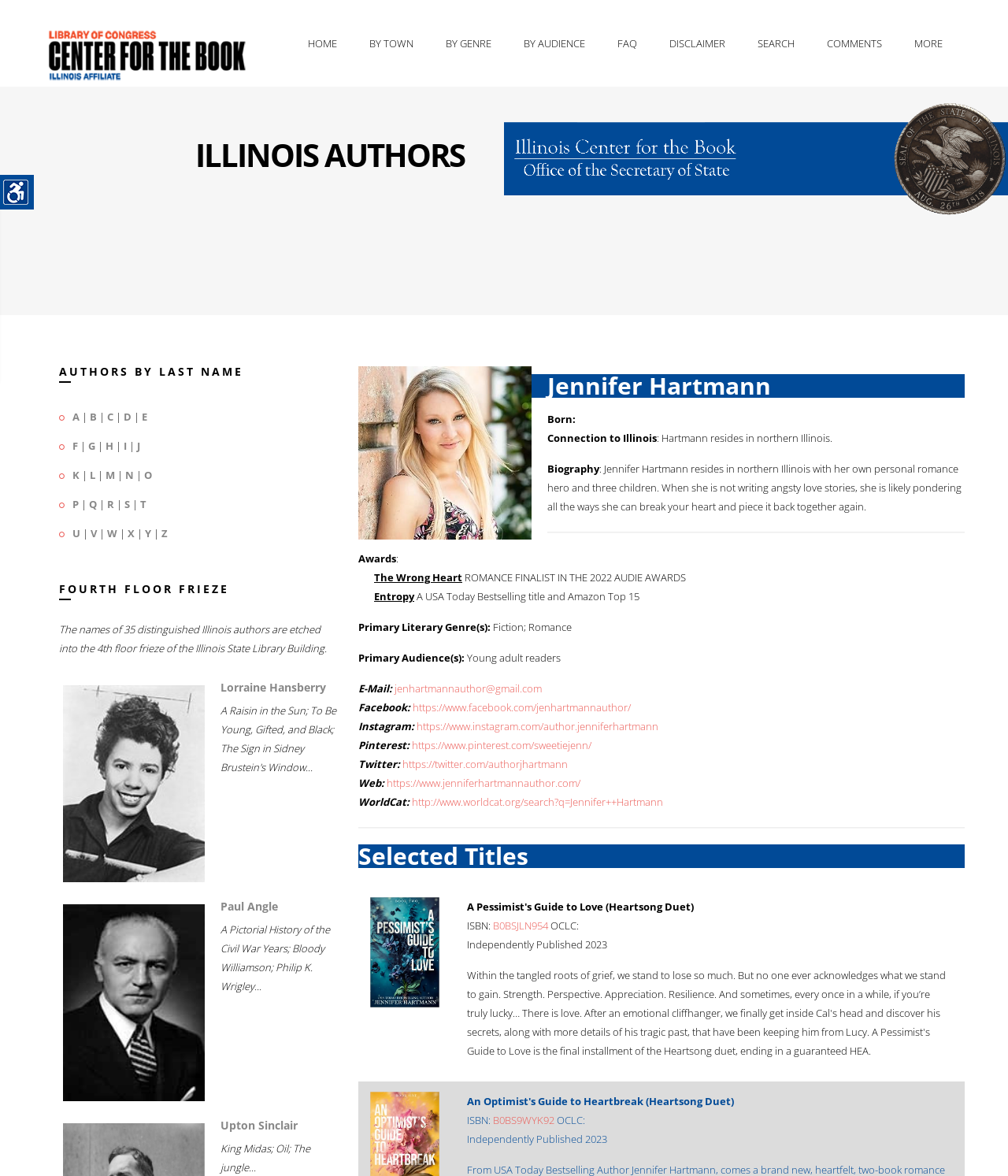What award did Jennifer Hartmann's book 'The Wrong Heart' win?
Examine the webpage screenshot and provide an in-depth answer to the question.

I read the text on the page that lists Jennifer Hartmann's awards and found that her book 'The Wrong Heart' was a romance finalist in the 2022 Audie Awards.